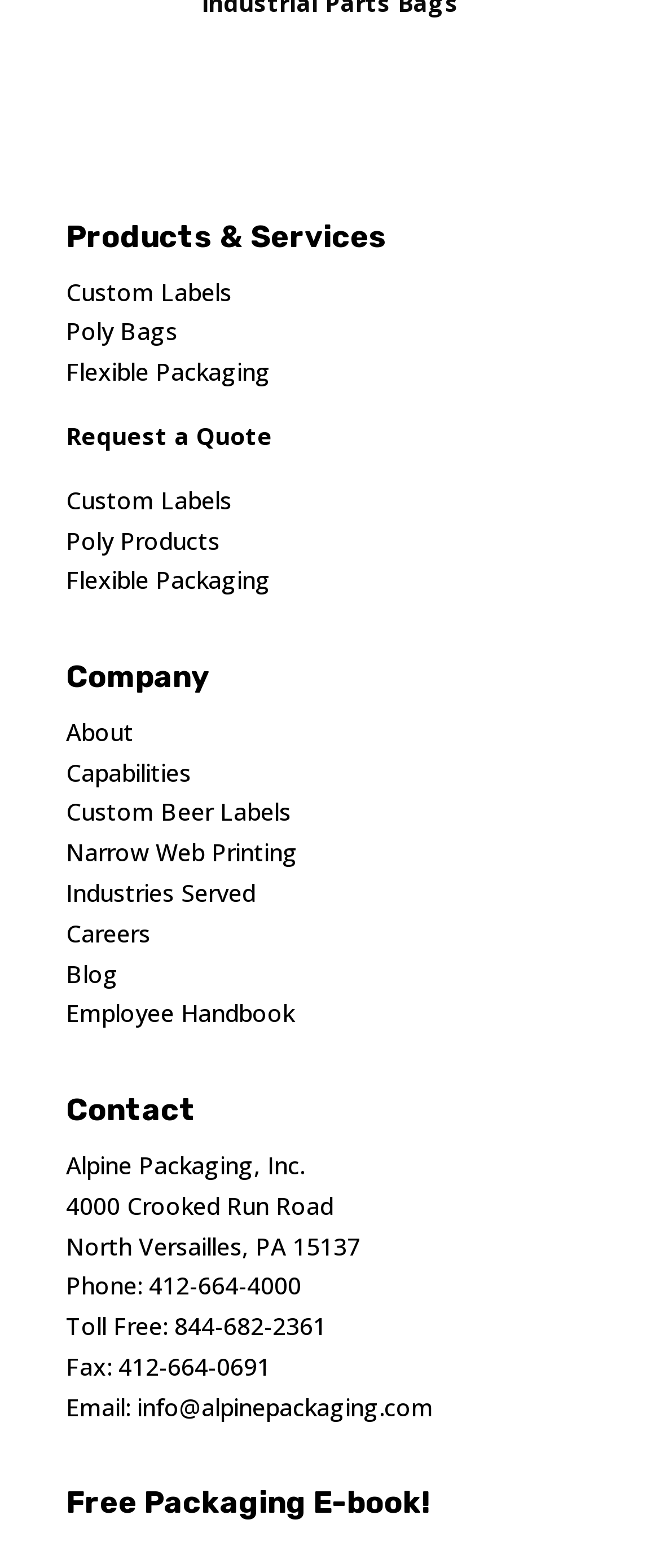Locate the bounding box for the described UI element: "Careers". Ensure the coordinates are four float numbers between 0 and 1, formatted as [left, top, right, bottom].

[0.1, 0.585, 0.228, 0.605]